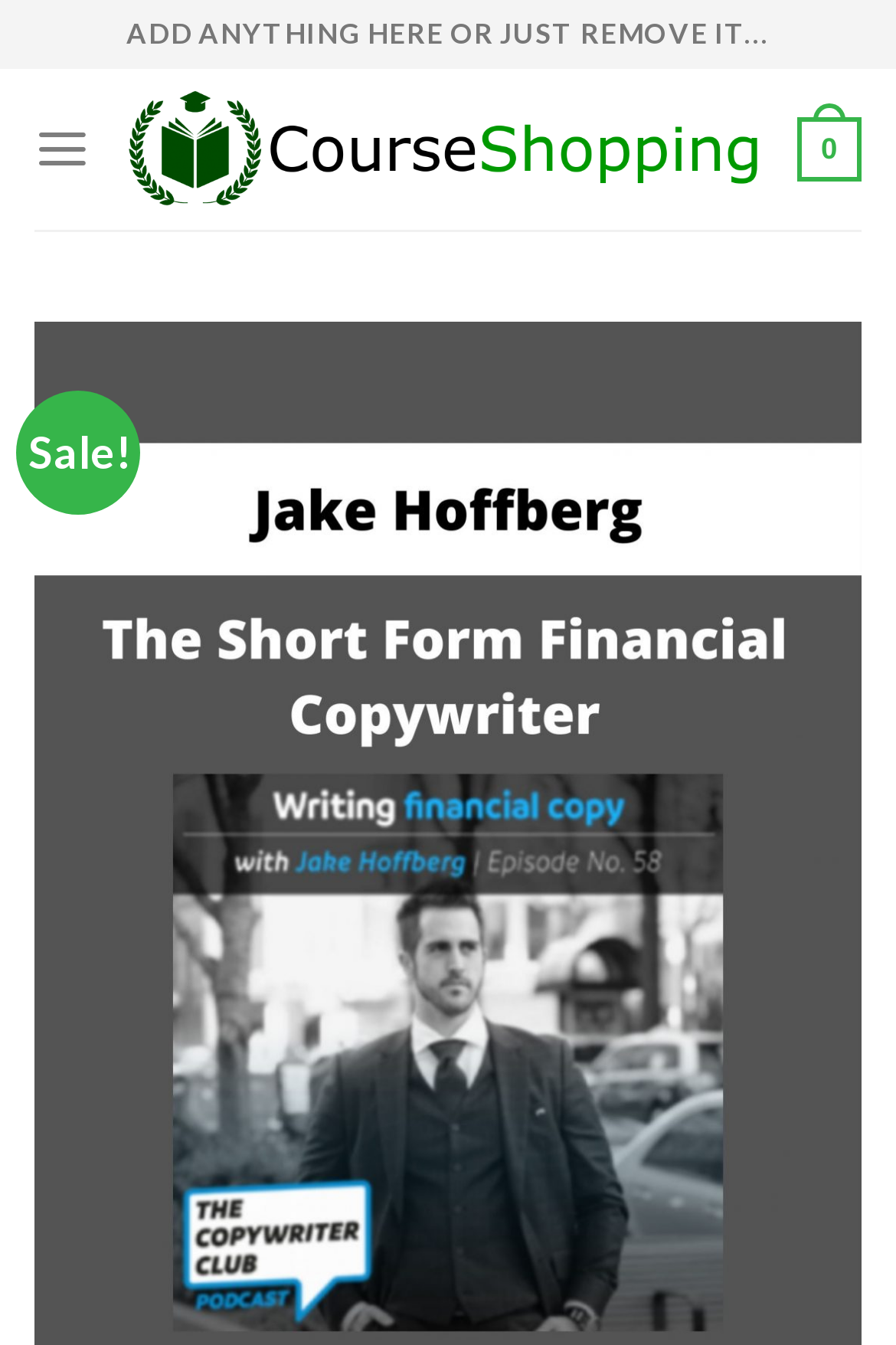Give a one-word or one-phrase response to the question:
What is the text on the top-left corner of the webpage?

ADD ANYTHING HERE OR JUST REMOVE IT...